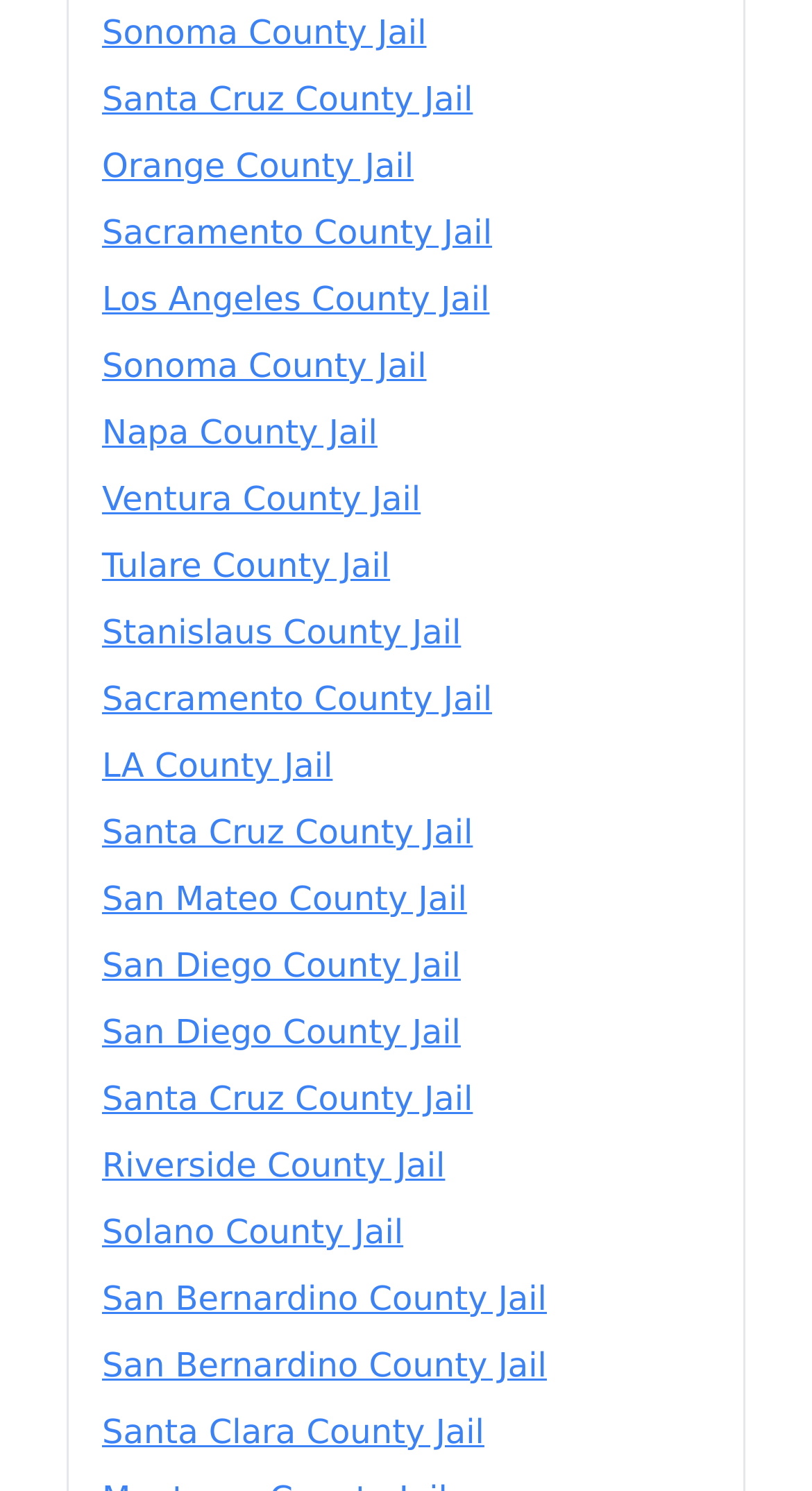Determine the bounding box coordinates of the section to be clicked to follow the instruction: "view San Diego County Jail". The coordinates should be given as four float numbers between 0 and 1, formatted as [left, top, right, bottom].

[0.126, 0.631, 0.874, 0.665]